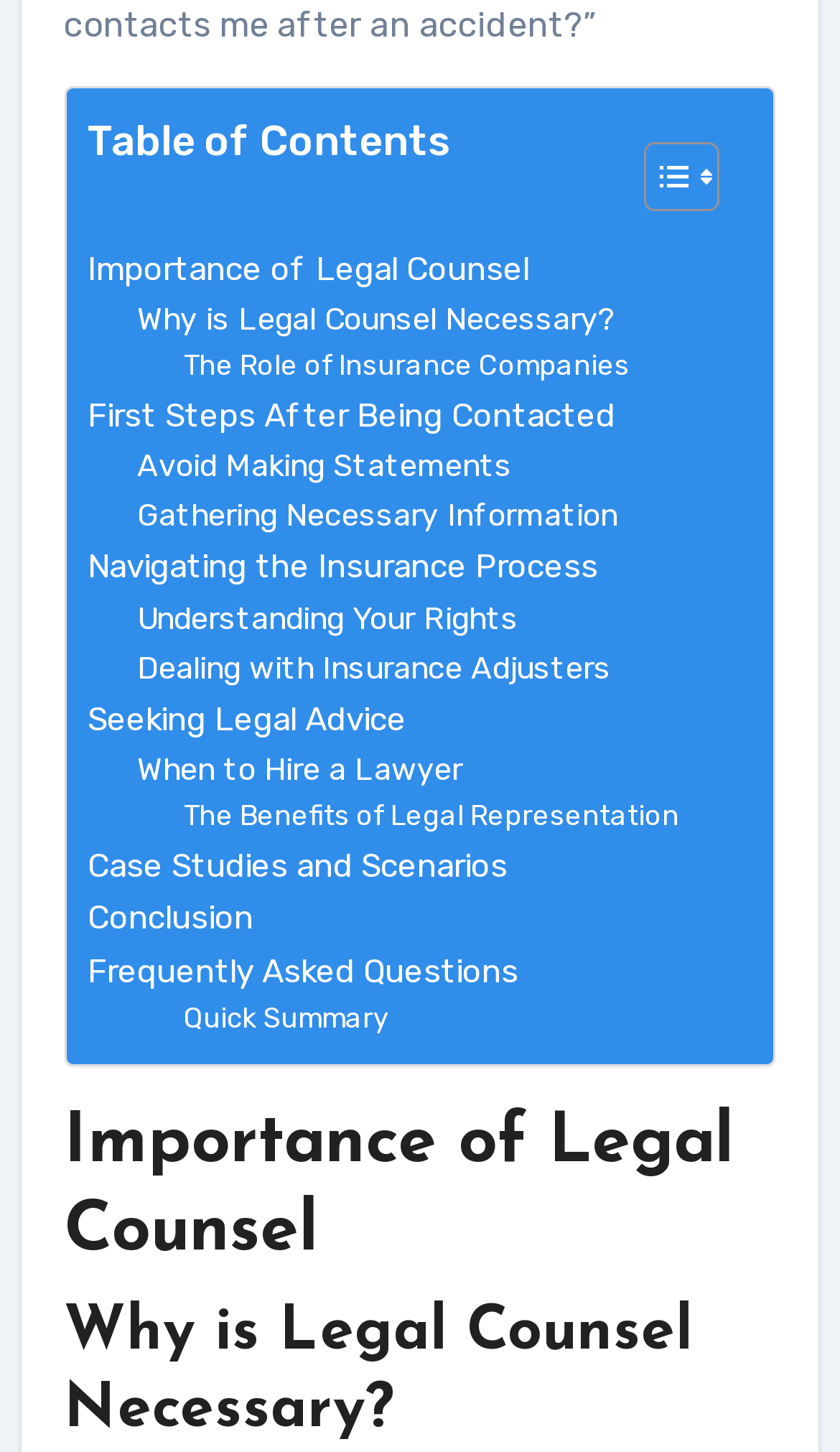Please locate the bounding box coordinates of the element that should be clicked to complete the given instruction: "Navigate to 'Frequently Asked Questions'".

[0.104, 0.651, 0.617, 0.687]